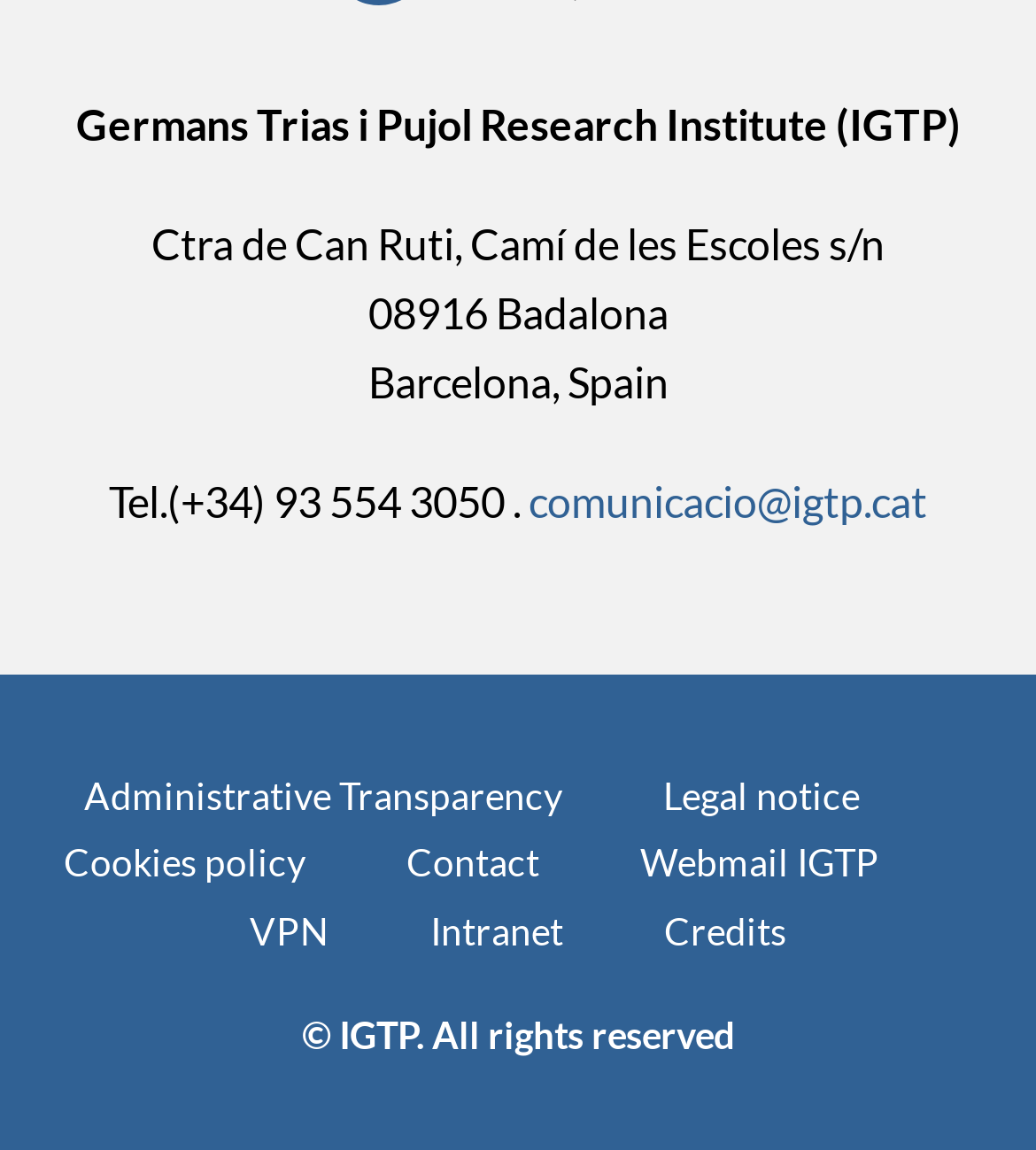Answer with a single word or phrase: 
What is the phone number of the institute?

+34 93 554 3050